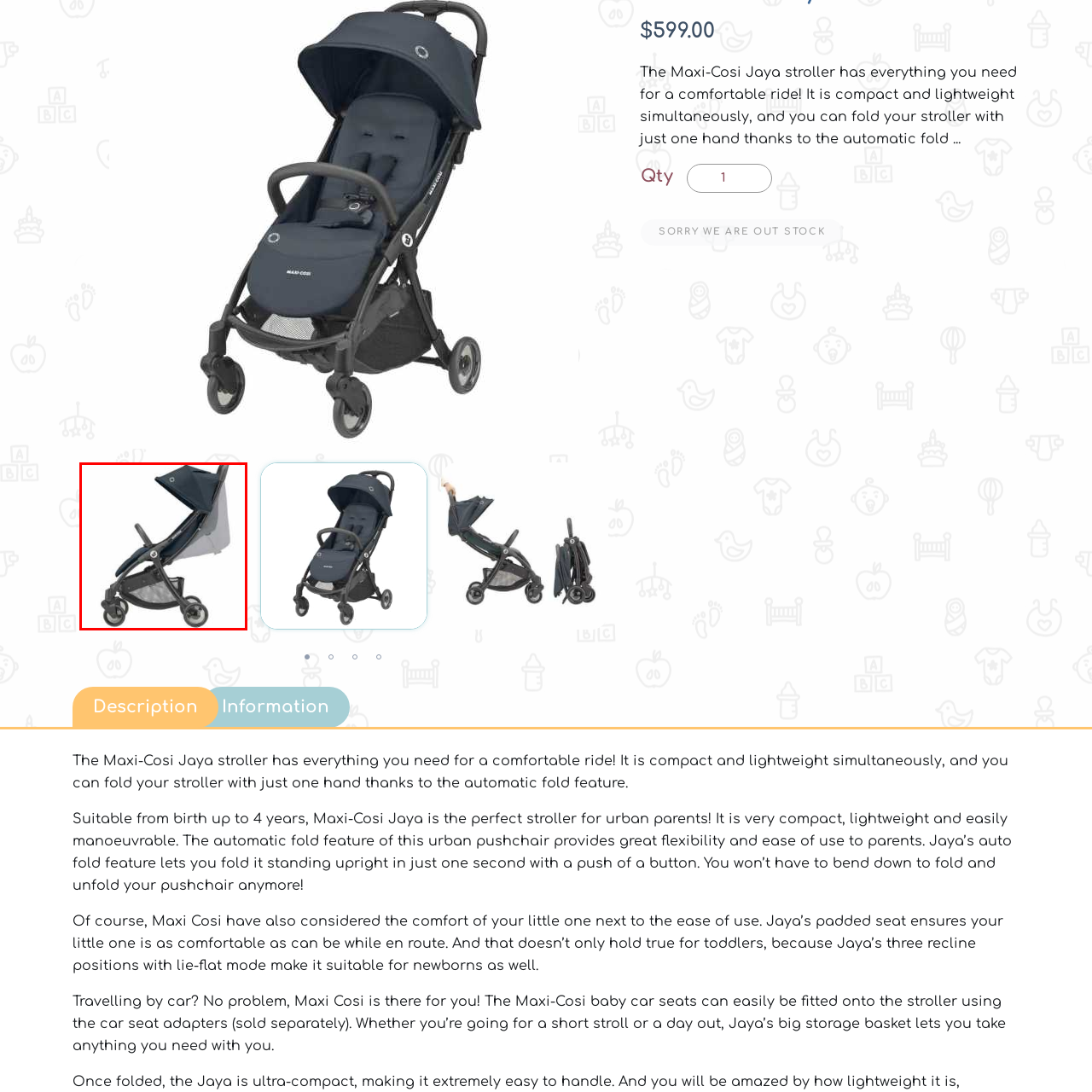Identify the content inside the red box and answer the question using a brief word or phrase: How many hands are required to fold the stroller?

One